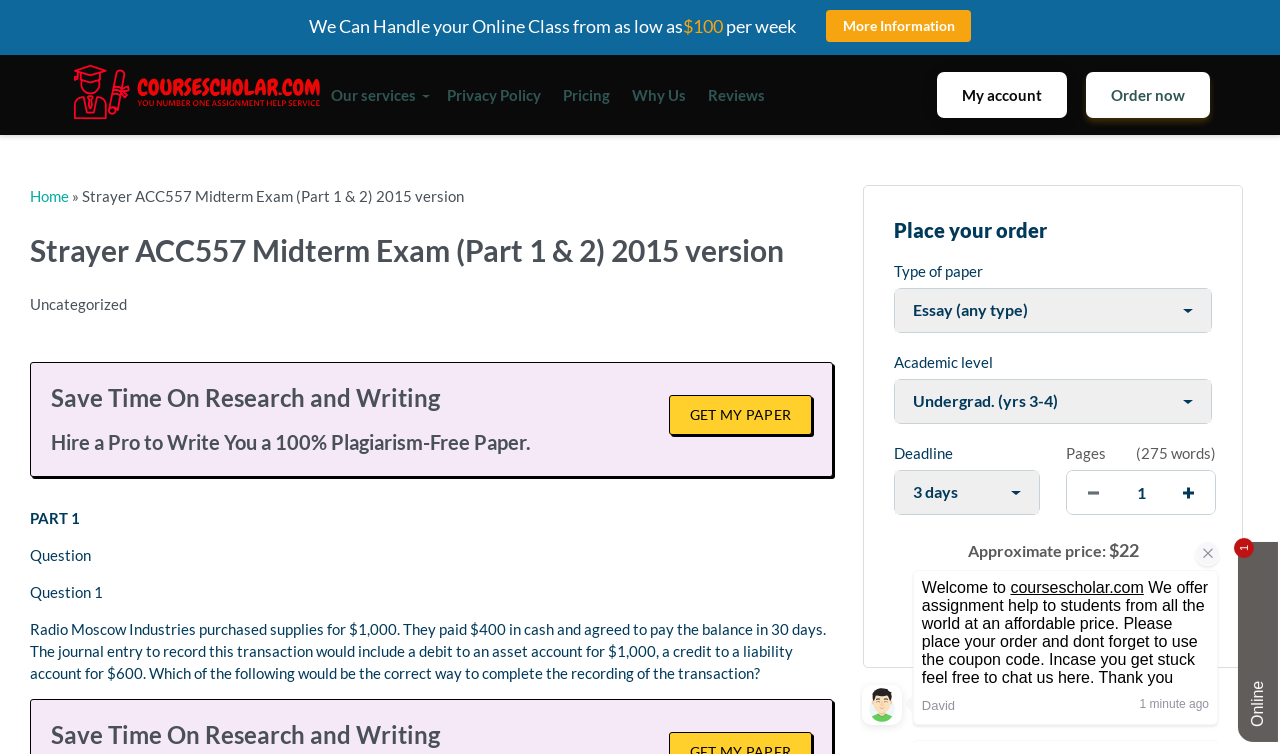What is the headline of the webpage?

Strayer ACC557 Midterm Exam (Part 1 & 2) 2015 version